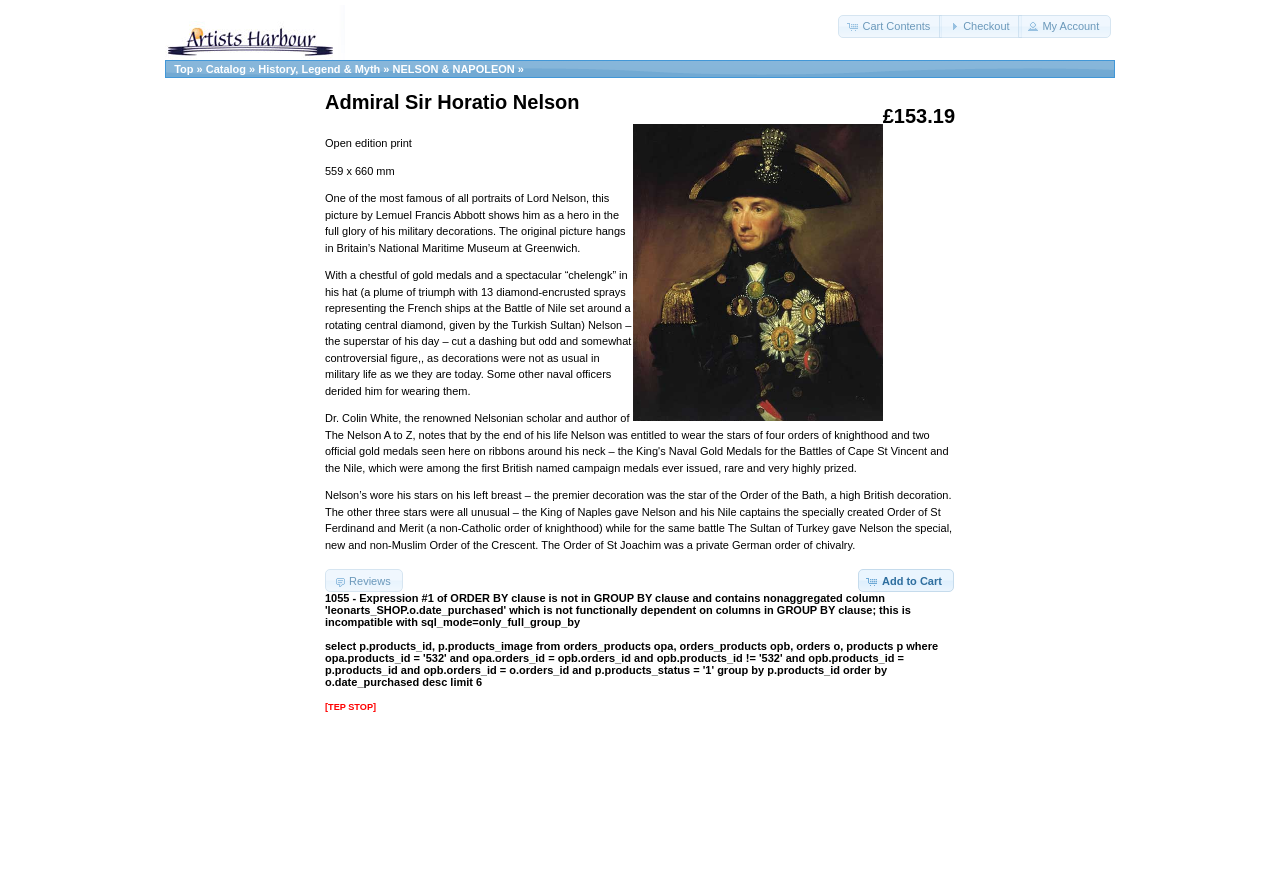From the element description: "Cart Contents", extract the bounding box coordinates of the UI element. The coordinates should be expressed as four float numbers between 0 and 1, in the order [left, top, right, bottom].

[0.655, 0.017, 0.736, 0.043]